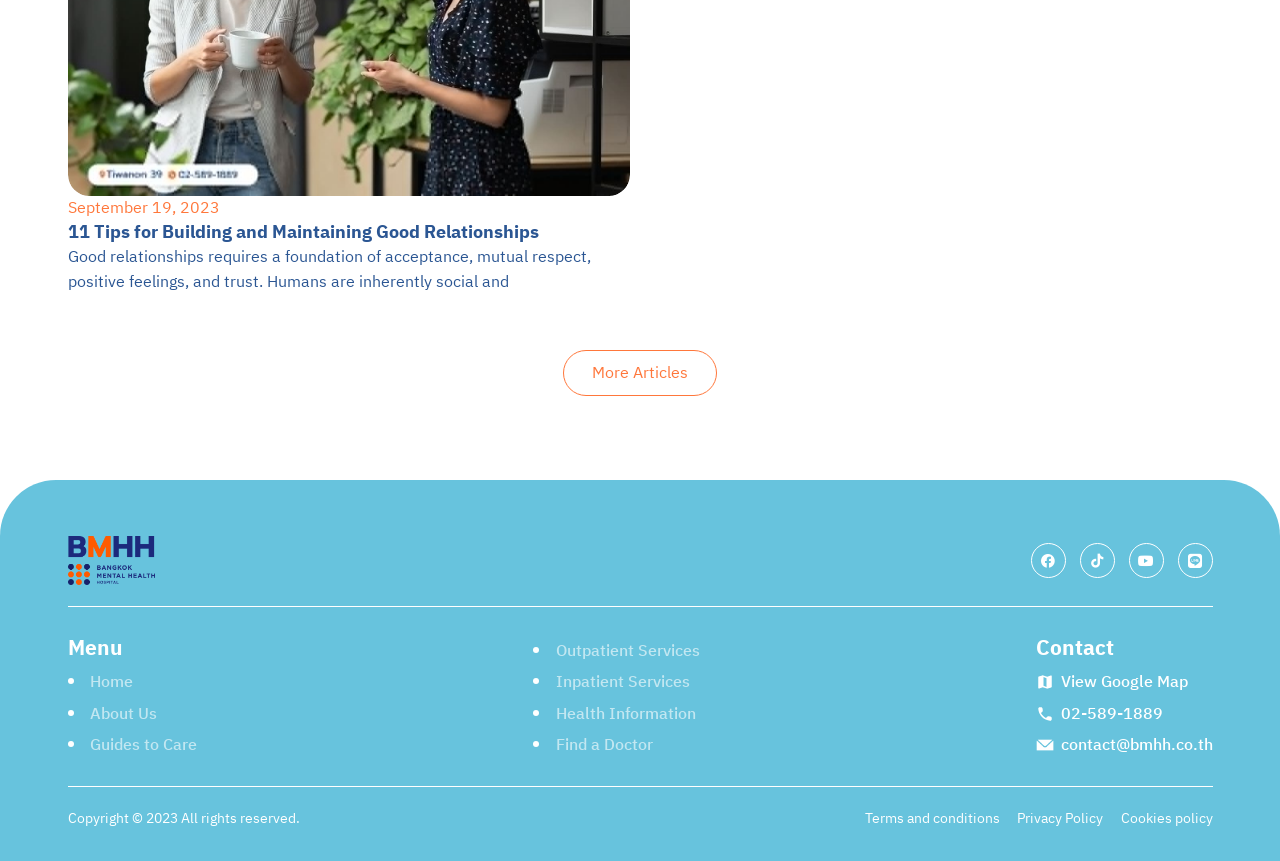Give a one-word or phrase response to the following question: What type of services are offered by the organization?

Healthcare services